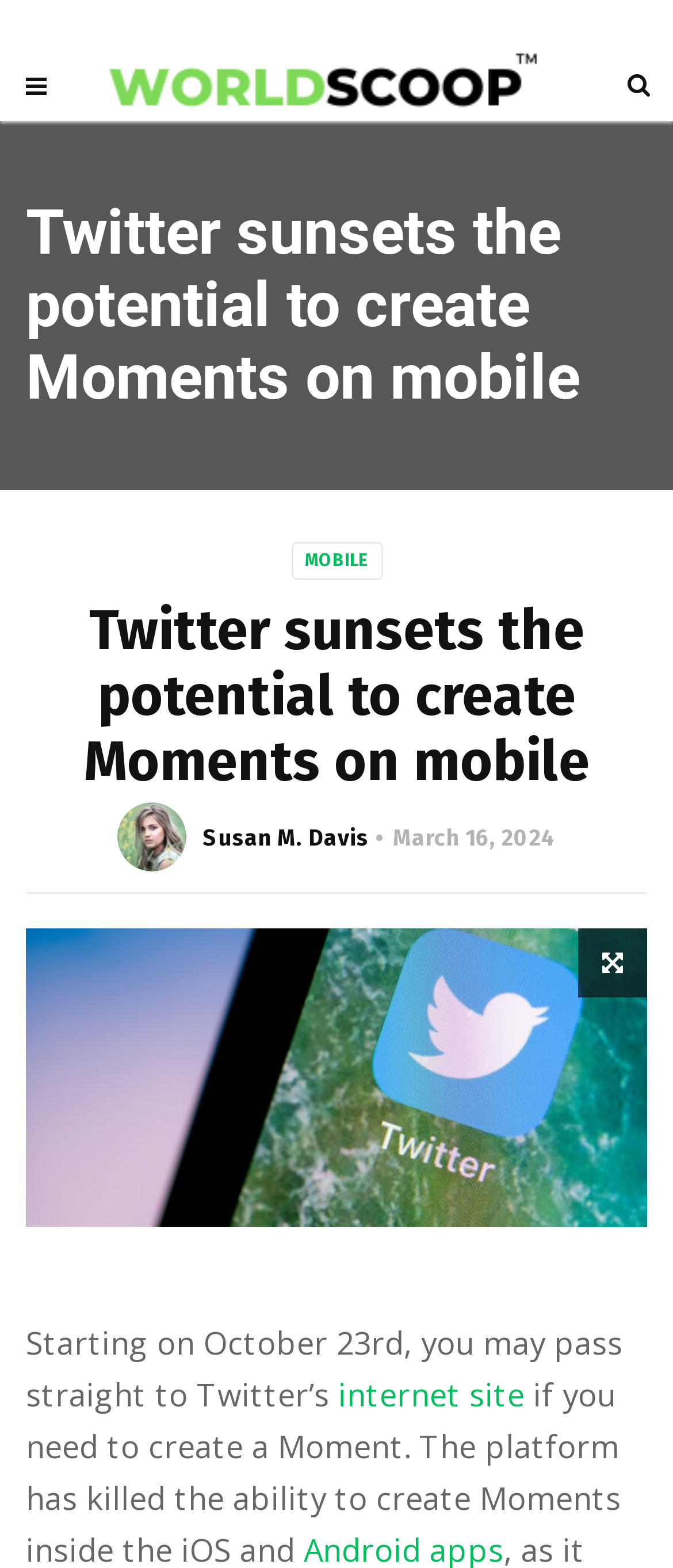What can be accessed directly starting on October 23rd?
Please use the image to provide a one-word or short phrase answer.

Twitter's internet site